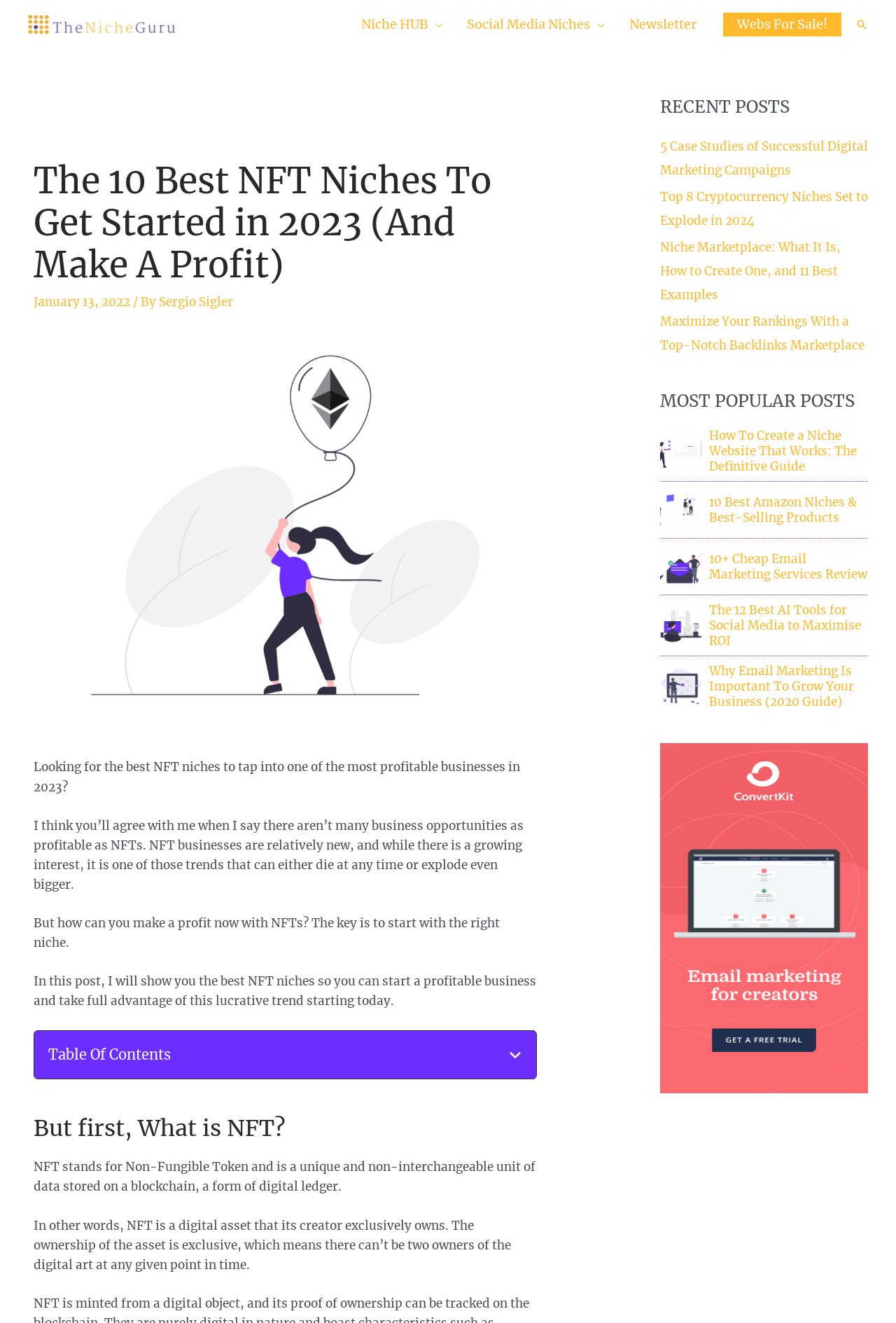Based on the element description Social Media Niches, identify the bounding box of the UI element in the given webpage screenshot. The coordinates should be in the format (top-left x, top-left y, bottom-right x, bottom-right y) and must be between 0 and 1.

[0.507, 0.0, 0.688, 0.037]